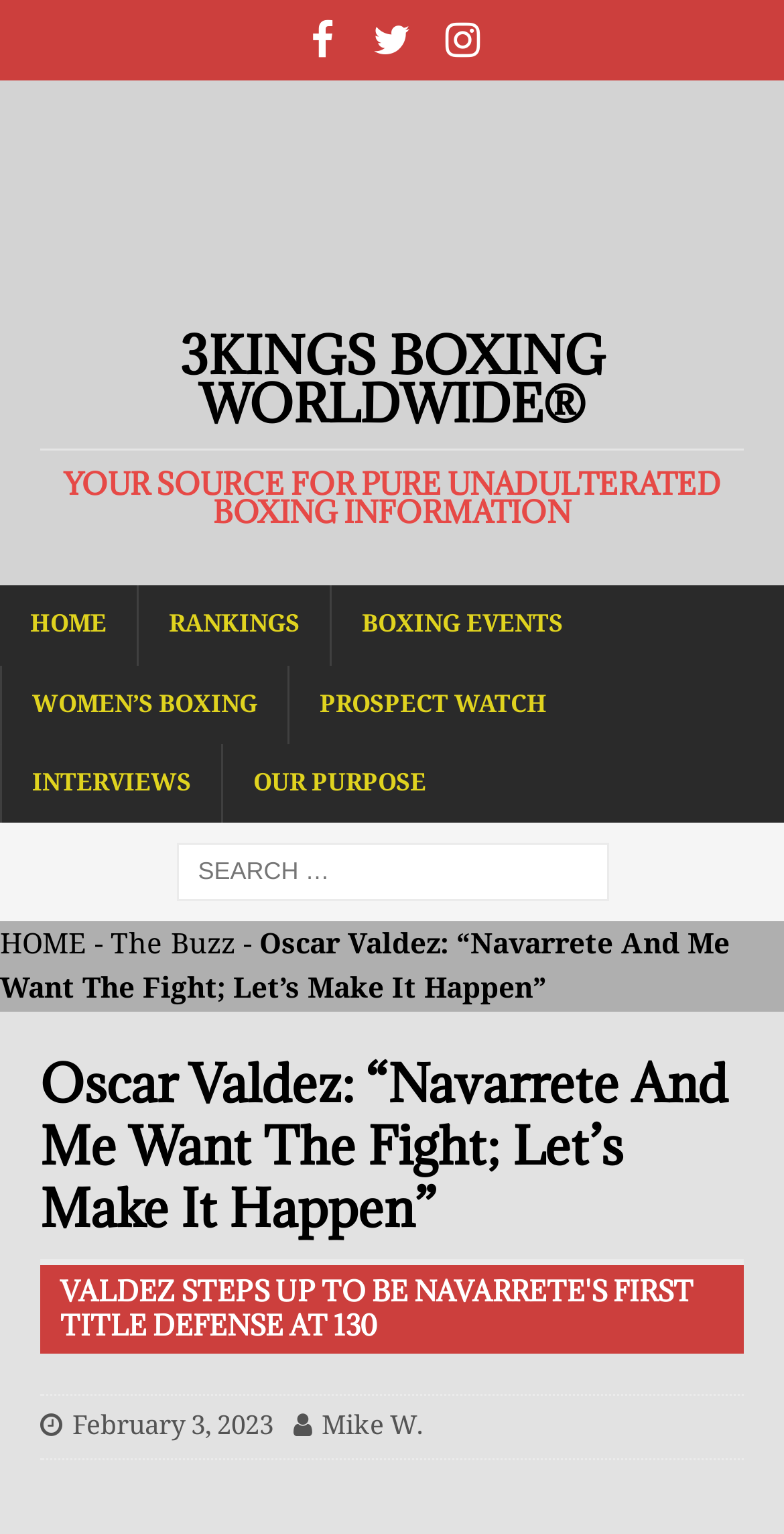Deliver a detailed narrative of the webpage's visual and textual elements.

The webpage is about boxing news, specifically an article titled "Oscar Valdez: “Navarrete And Me Want The Fight; Let’s Make It Happen”". At the top left corner, there are three social media links: Facebook, Twitter, and Instagram. Next to them is the 3Kings Boxing logo, which is an image with a copyright notice. 

Below the logo, there is a heading that reads "3KINGS BOXING WORLDWIDE® YOUR SOURCE FOR PURE UNADULTERATED BOXING INFORMATION". This heading is divided into two lines, with "3KINGS BOXING WORLDWIDE®" on the first line and "YOUR SOURCE FOR PURE UNADULTERATED BOXING INFORMATION" on the second line.

On the top right side, there is a search bar with a search box labeled "Search for:". 

The main navigation menu is located below the search bar, with links to "HOME" and "The Buzz" separated by a hyphen. 

The main content of the webpage is an article with a heading that matches the title of the webpage. The article is divided into sections, with a subheading that reads "VALDEZ STEPS UP TO BE NAVARRETE'S FIRST TITLE DEFENSE AT 130".